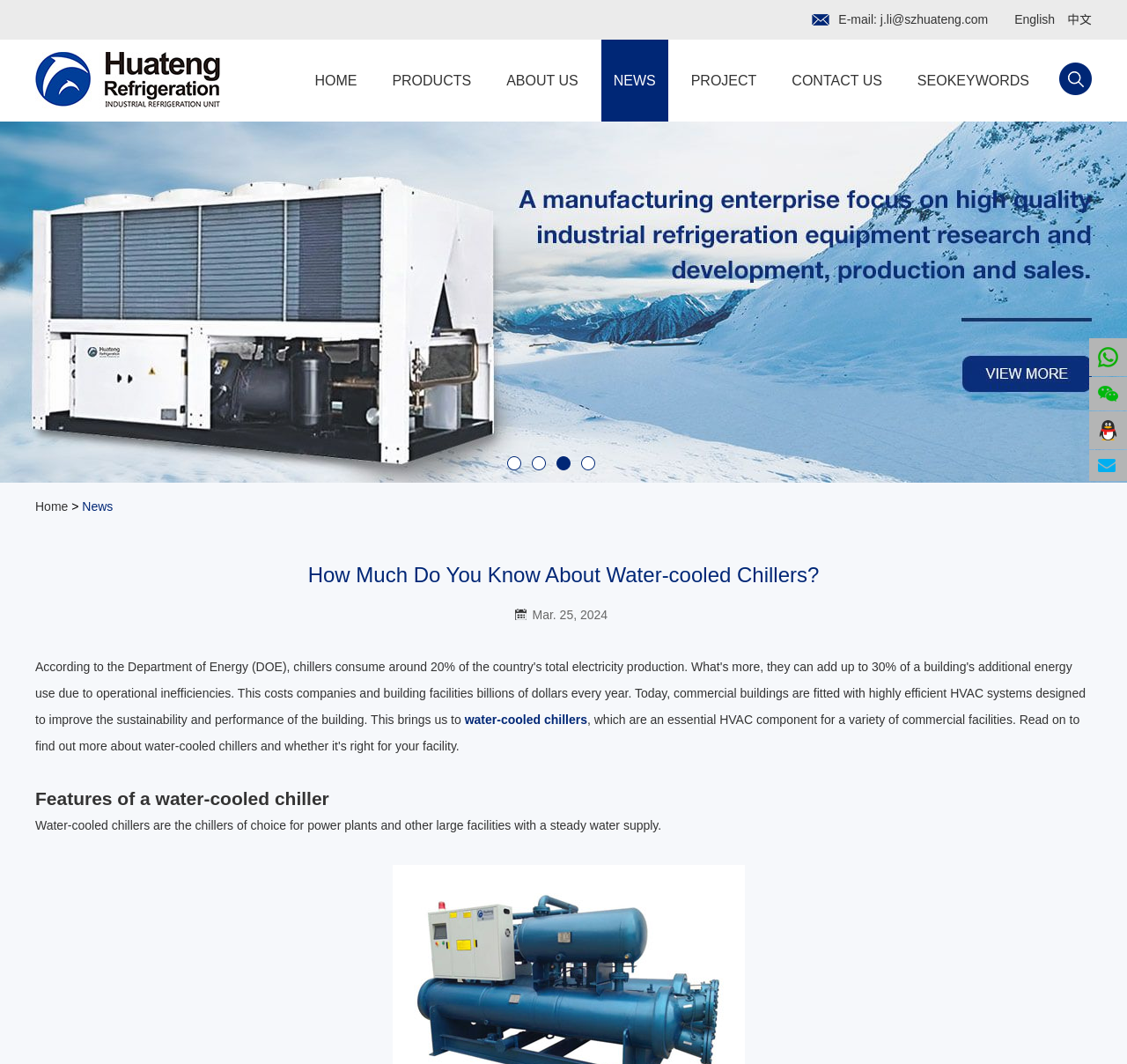Show the bounding box coordinates of the element that should be clicked to complete the task: "Click on the 'How Big is Grauman’s Chinese Theater?' link".

None